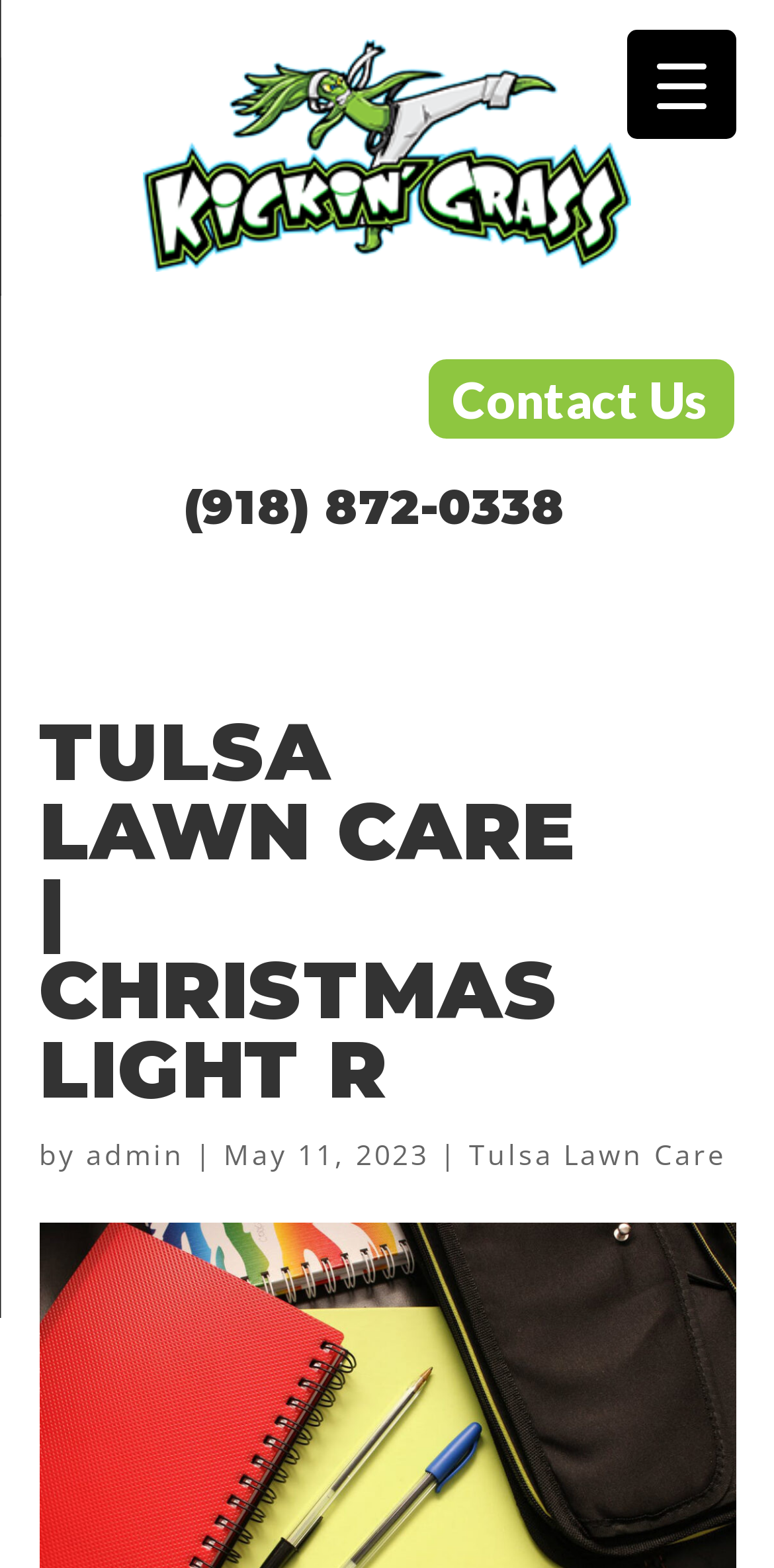Use a single word or phrase to answer the question: What is the company name mentioned on the webpage?

Kickin Grass Lawn Company